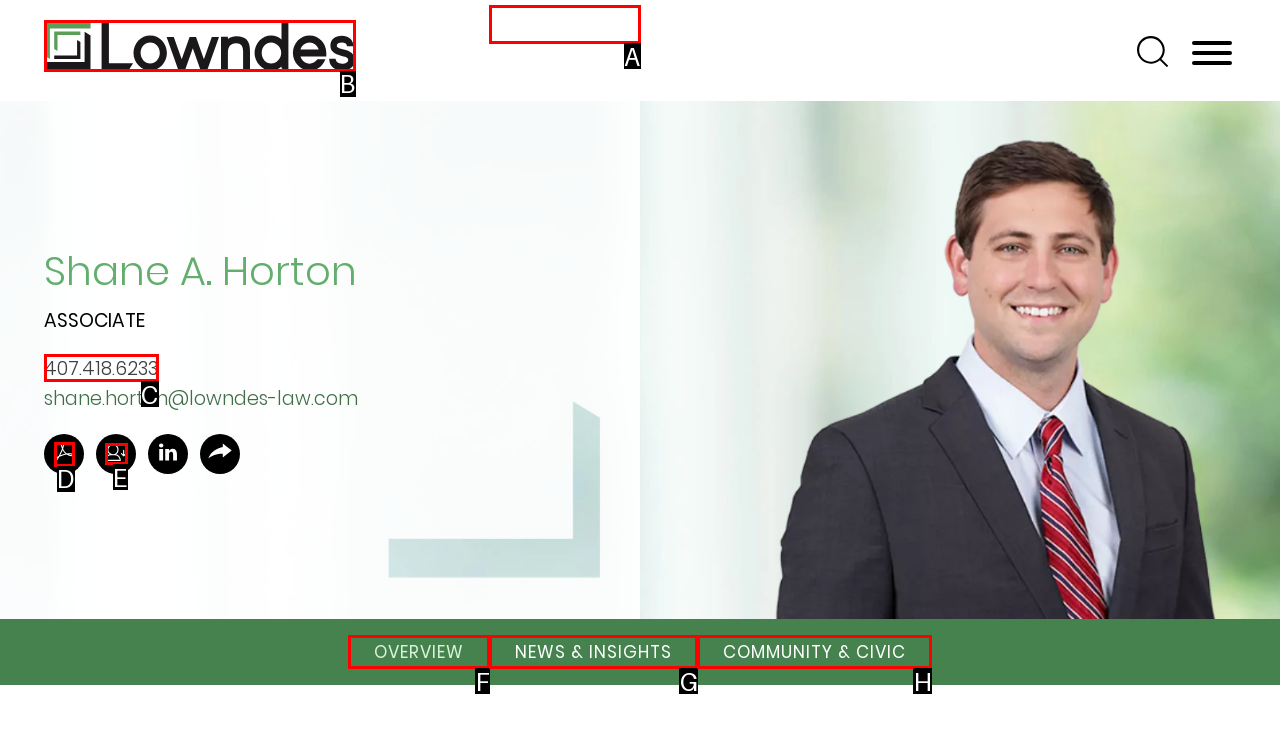Select the HTML element that best fits the description: Print PDF .st0{fill:#FFFFFF;}
Respond with the letter of the correct option from the choices given.

D